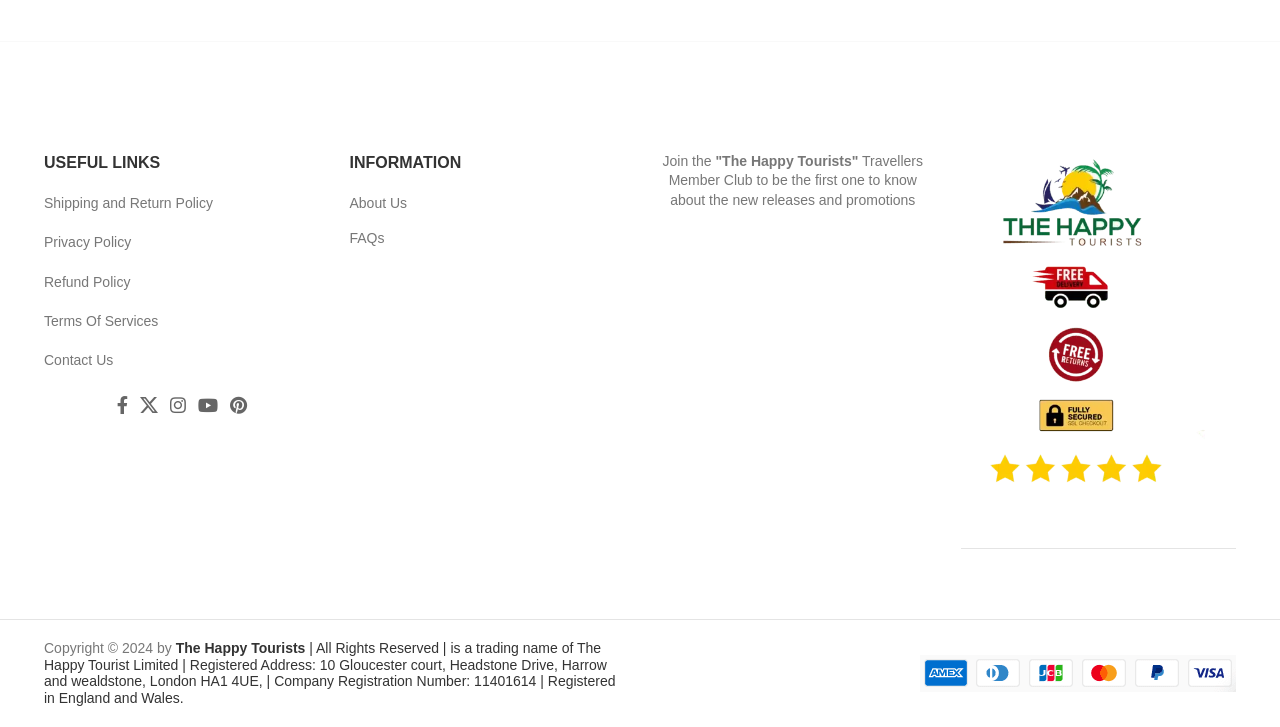What is the payment method accepted?
Give a comprehensive and detailed explanation for the question.

At the bottom of the page, I found an image with the text 'payments', which suggests that the website accepts various payment methods, although the specific methods are not specified.